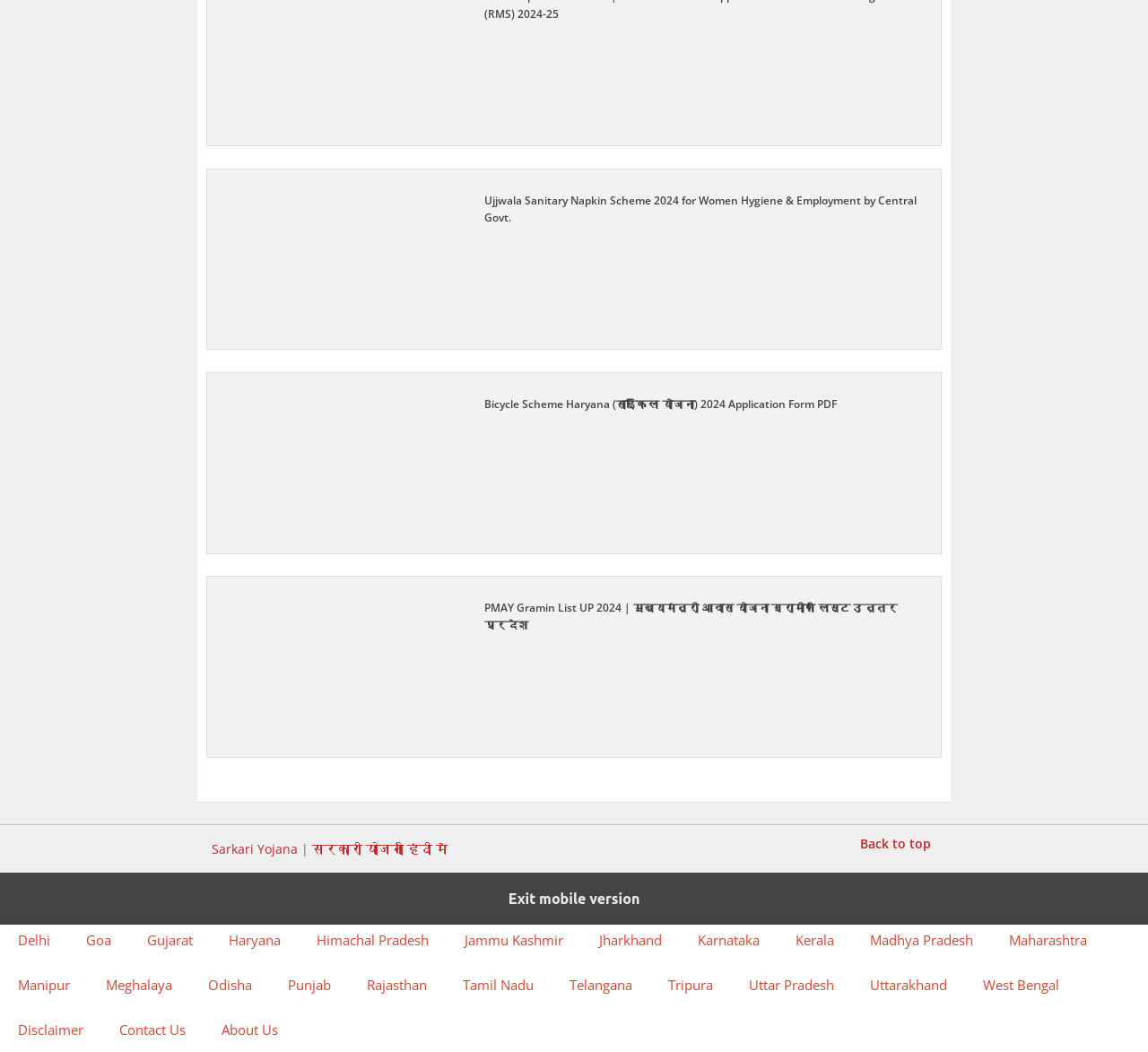Indicate the bounding box coordinates of the clickable region to achieve the following instruction: "Check Haryana schemes."

[0.184, 0.872, 0.26, 0.915]